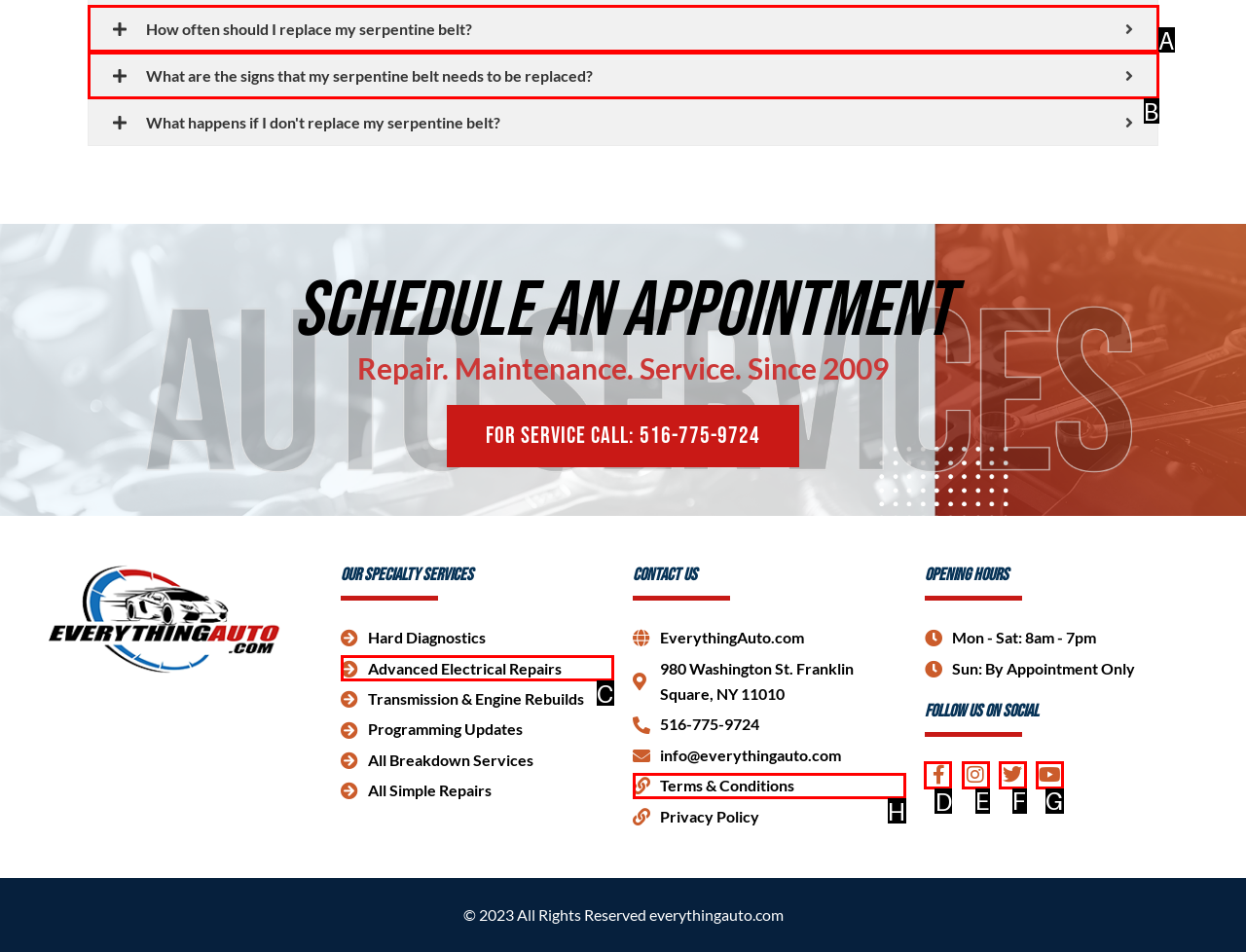Pick the right letter to click to achieve the task: Follow us on Facebook
Answer with the letter of the correct option directly.

D